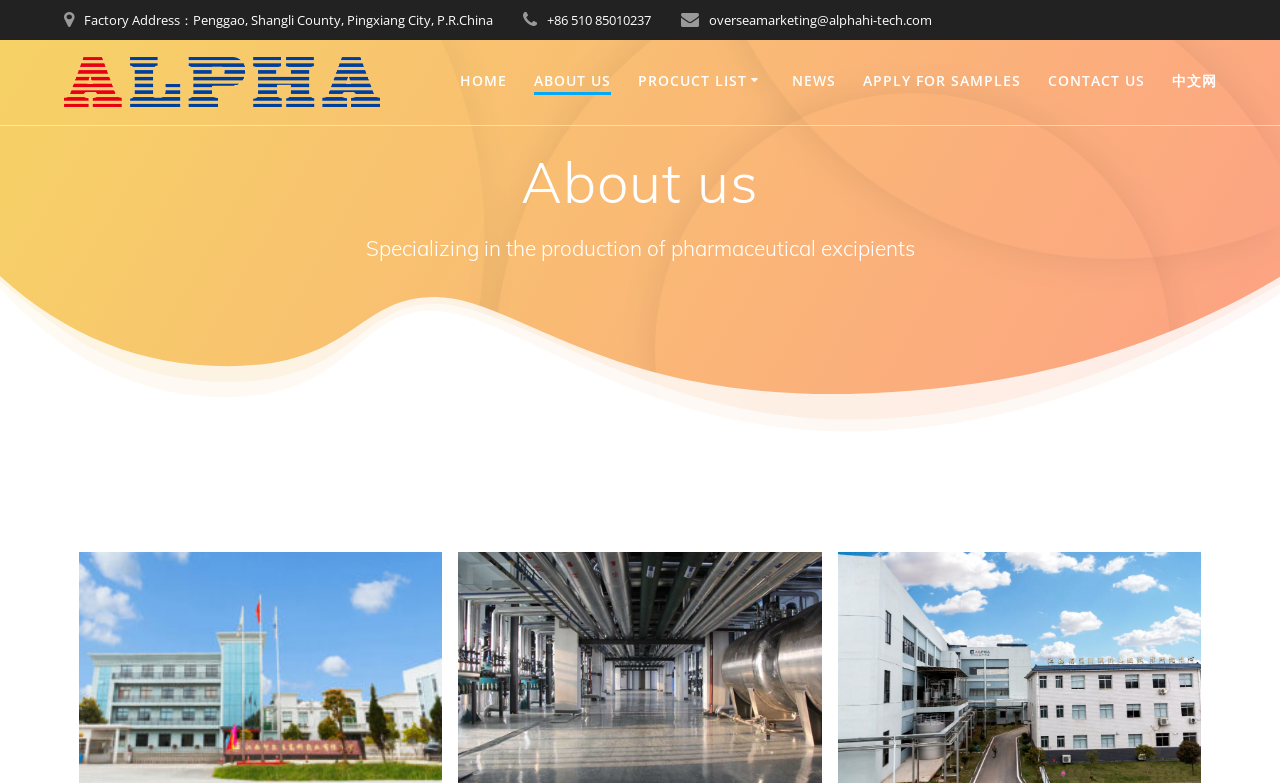Summarize the webpage with intricate details.

The webpage is about Jiangxi Alpha Hi-tech Pharmaceutical CO., Ltd., specifically its "About us" section. At the top, there is a logo of the company, accompanied by a link to the homepage. Below the logo, there are three lines of text providing the company's factory address, phone number, and email address.

On the left side of the page, there is a navigation menu with links to different sections, including "HOME", "ABOUT US", "PROCUCT LIST", "NEWS", "APPLY FOR SAMPLES", "CONTACT US", and "中文网" (Chinese website).

The main content of the page is divided into three categories: "Food Additives", "Pharmaceutical Excipients", and "Cosmetic raw material". Under each category, there are multiple links to specific products, such as "Ethyl Oleate（Food Grade）", "Glyceryl Behenate（Food Grade）", and "Cyclomethicone". There are also links to subcategories, like "Liquid Preparation Solvent" and "Semi-solid Preparation Matrix", under the "Pharmaceutical Excipients" category.

At the bottom of the page, there is a heading "About us" followed by a brief description of the company, stating that it specializes in the production of pharmaceutical excipients.